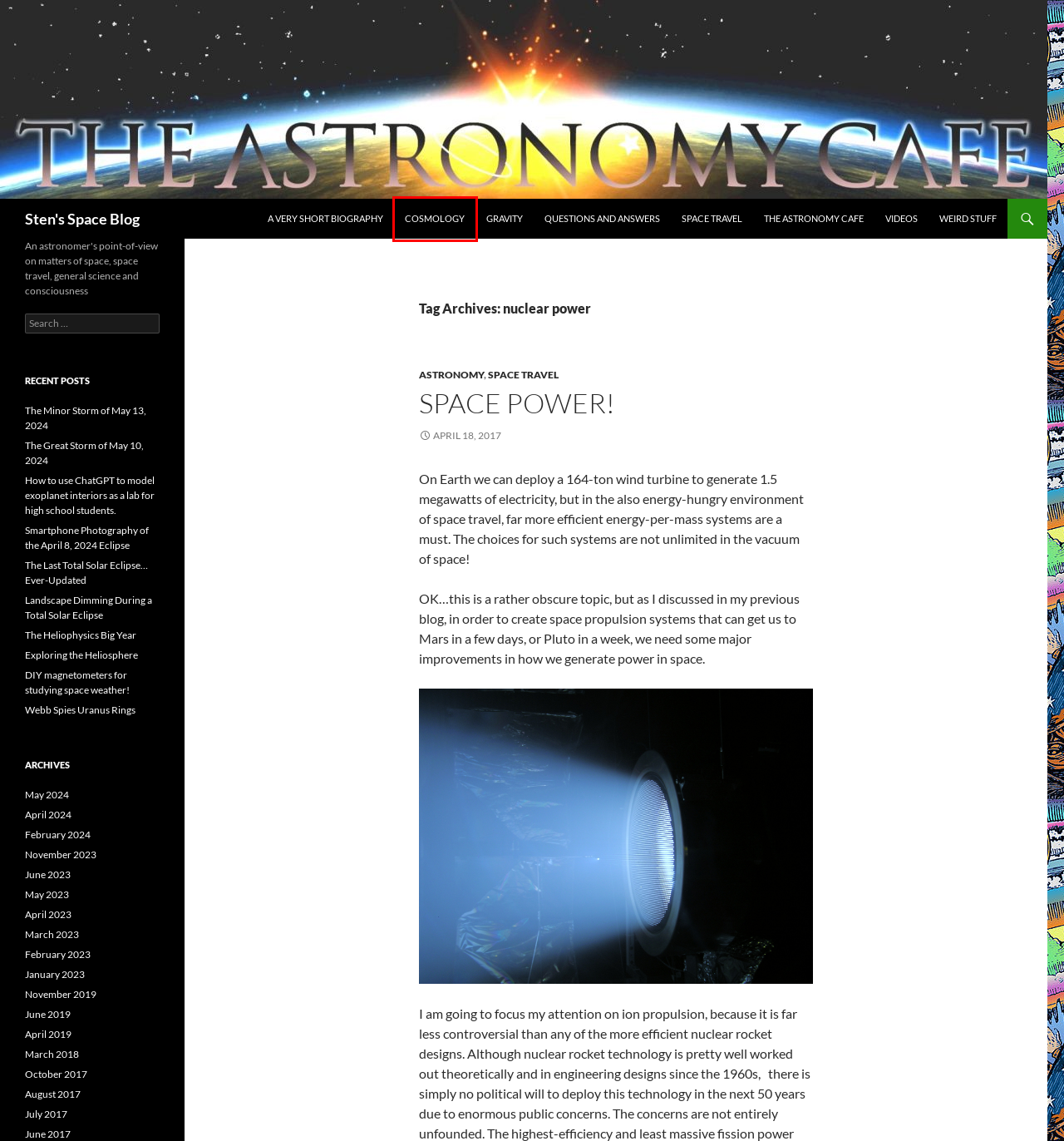You have a screenshot of a webpage with a red bounding box around a UI element. Determine which webpage description best matches the new webpage that results from clicking the element in the bounding box. Here are the candidates:
A. June | 2019 | Sten's Space Blog
B. February | 2024 | Sten's Space Blog
C. April | 2024 | Sten's Space Blog
D. Weird Stuff | Sten's Space Blog
E. Cosmology | Sten's Space Blog
F. The Minor Storm of May 13, 2024 | Sten's Space Blog
G. June | 2023 | Sten's Space Blog
H. The Last Total Solar Eclipse…Ever-Updated | Sten's Space Blog

E